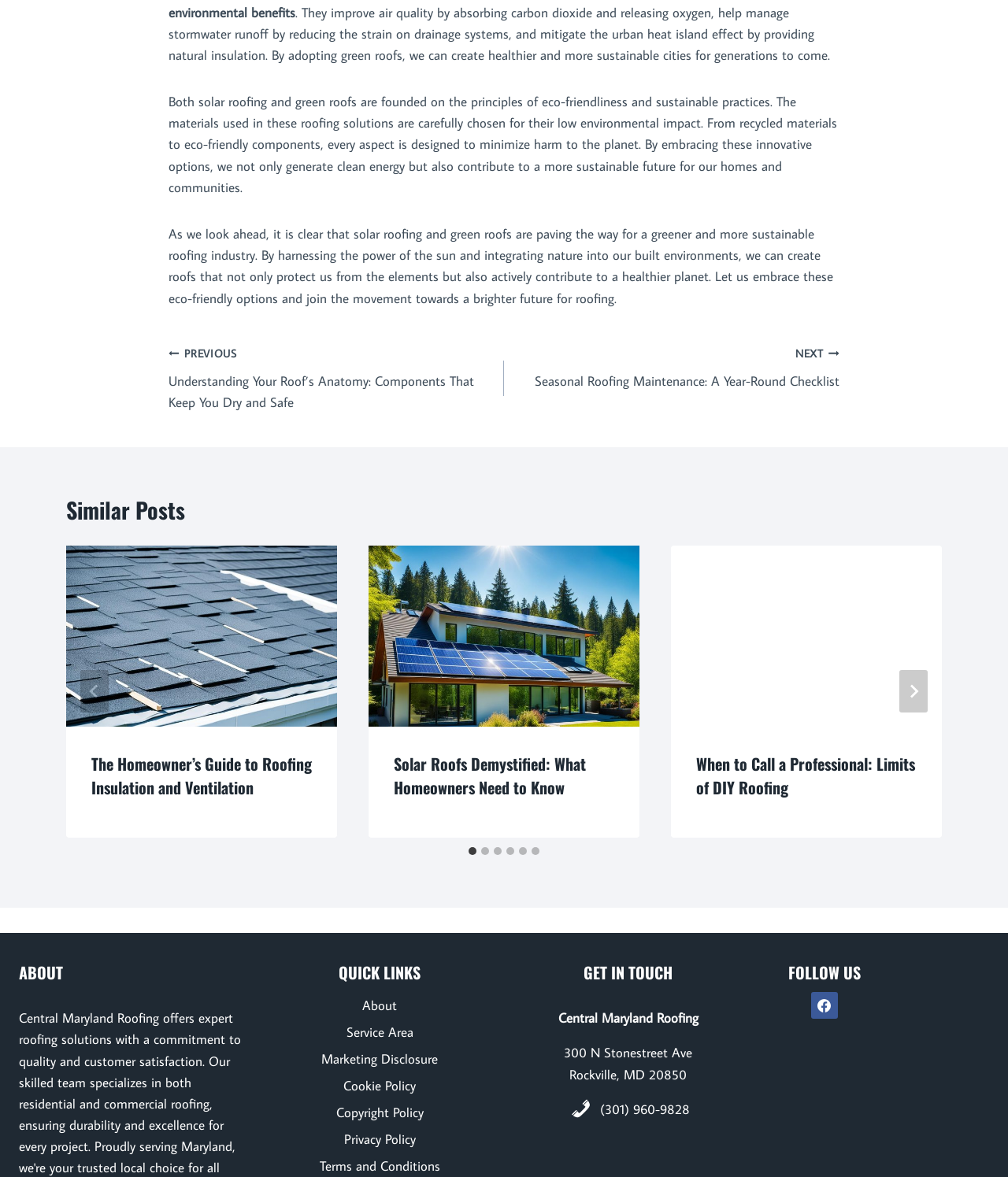Identify the bounding box coordinates for the region of the element that should be clicked to carry out the instruction: "Click on the 'The Homeowner’s Guide to Roofing Insulation and Ventilation' link to read the article". The bounding box coordinates should be four float numbers between 0 and 1, i.e., [left, top, right, bottom].

[0.066, 0.464, 0.334, 0.617]